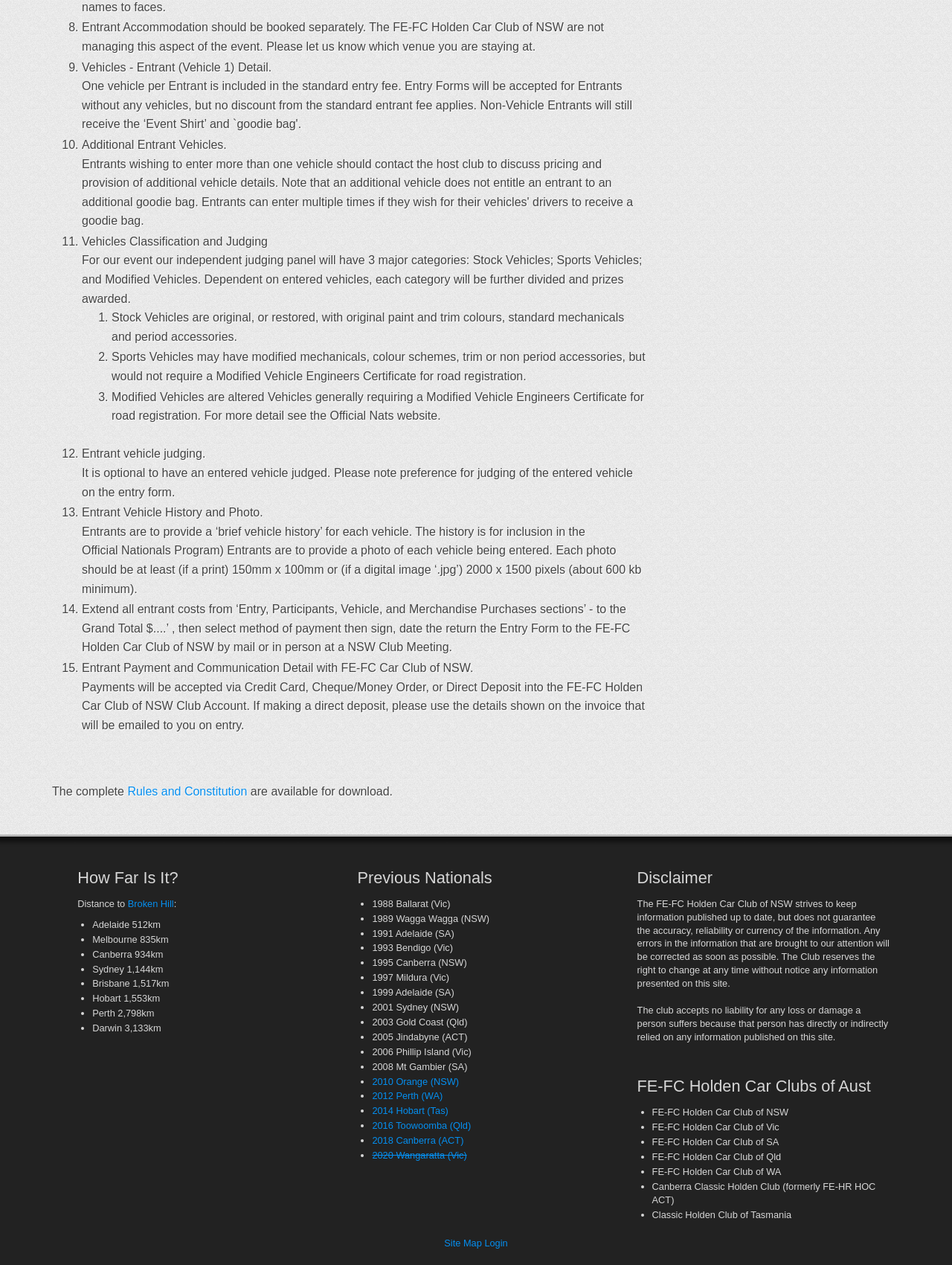Please provide a one-word or phrase answer to the question: 
How far is Broken Hill from the event location?

Not specified